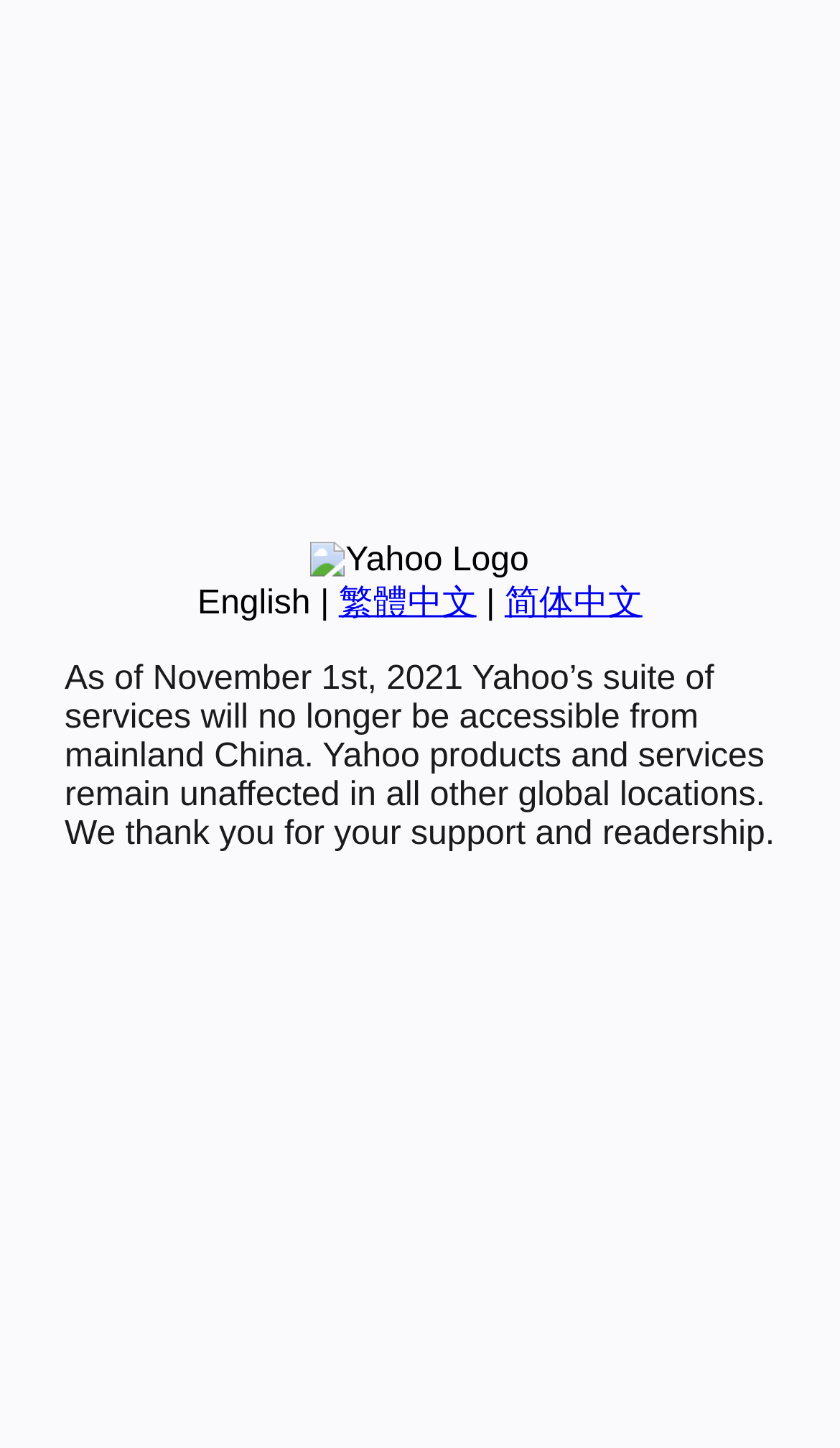Using the given element description, provide the bounding box coordinates (top-left x, top-left y, bottom-right x, bottom-right y) for the corresponding UI element in the screenshot: 简体中文

[0.601, 0.404, 0.765, 0.429]